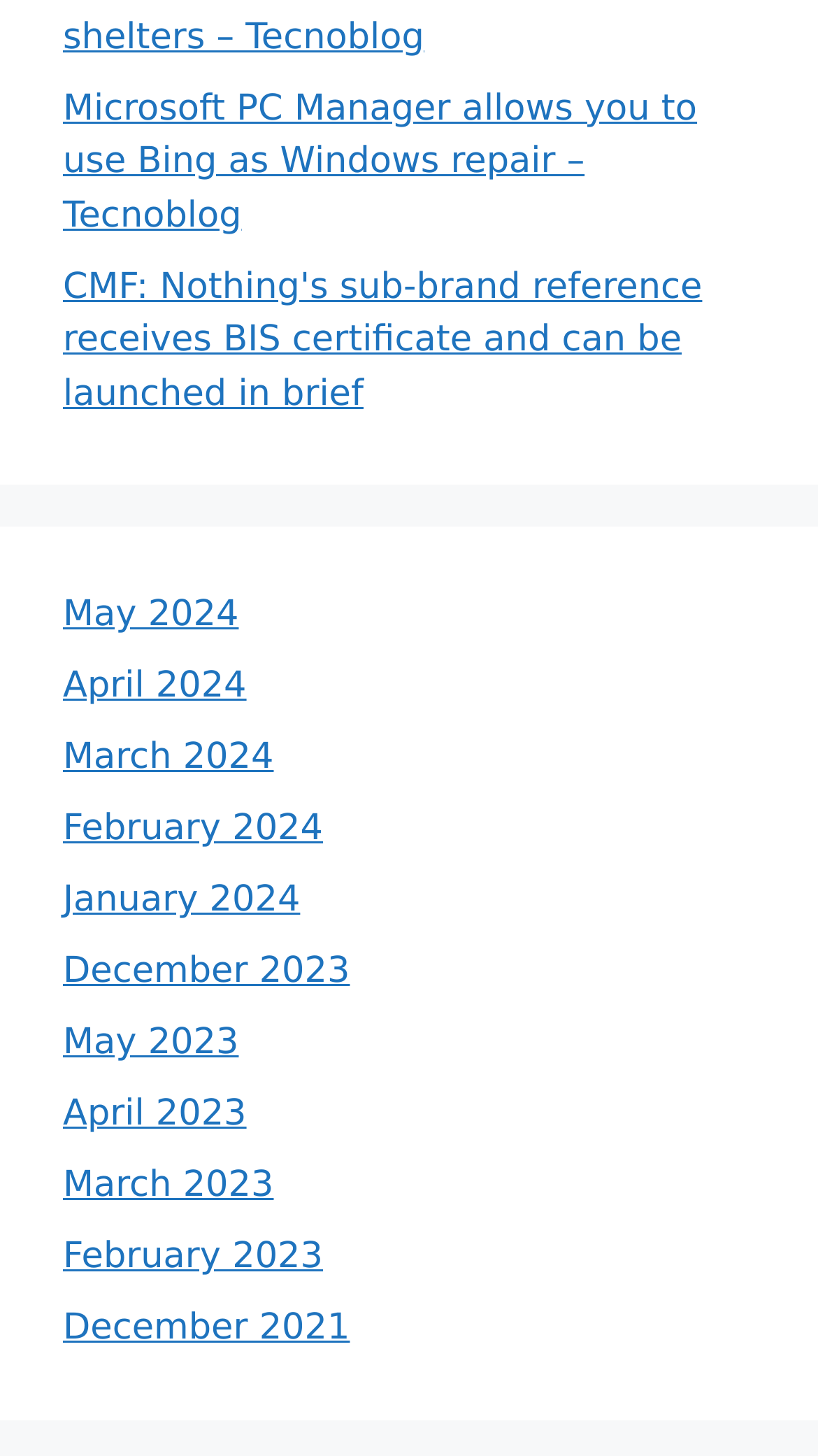Locate the bounding box of the user interface element based on this description: "March 2023".

[0.077, 0.8, 0.335, 0.829]